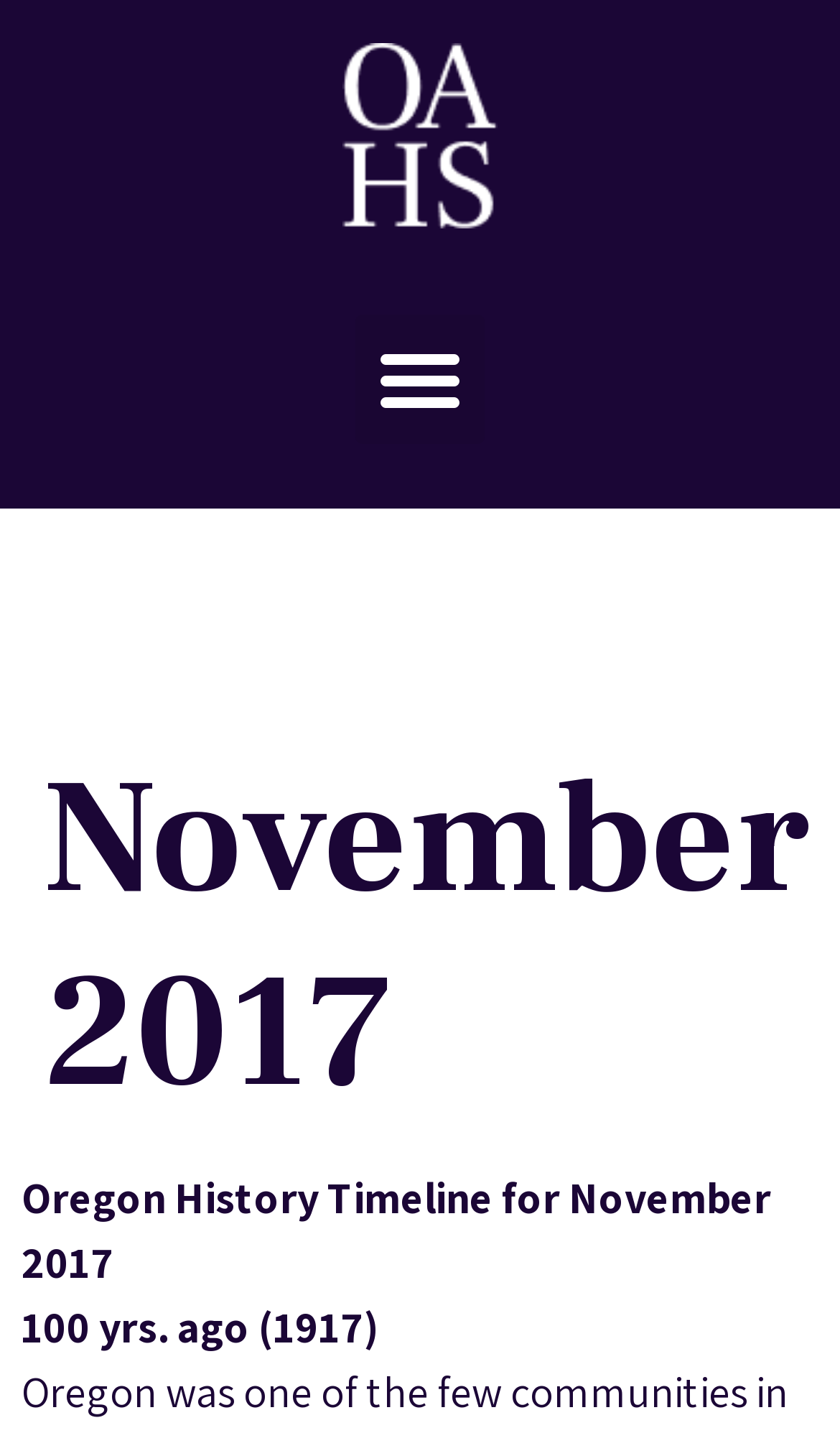Please give a concise answer to this question using a single word or phrase: 
What is the timeline for?

Oregon History